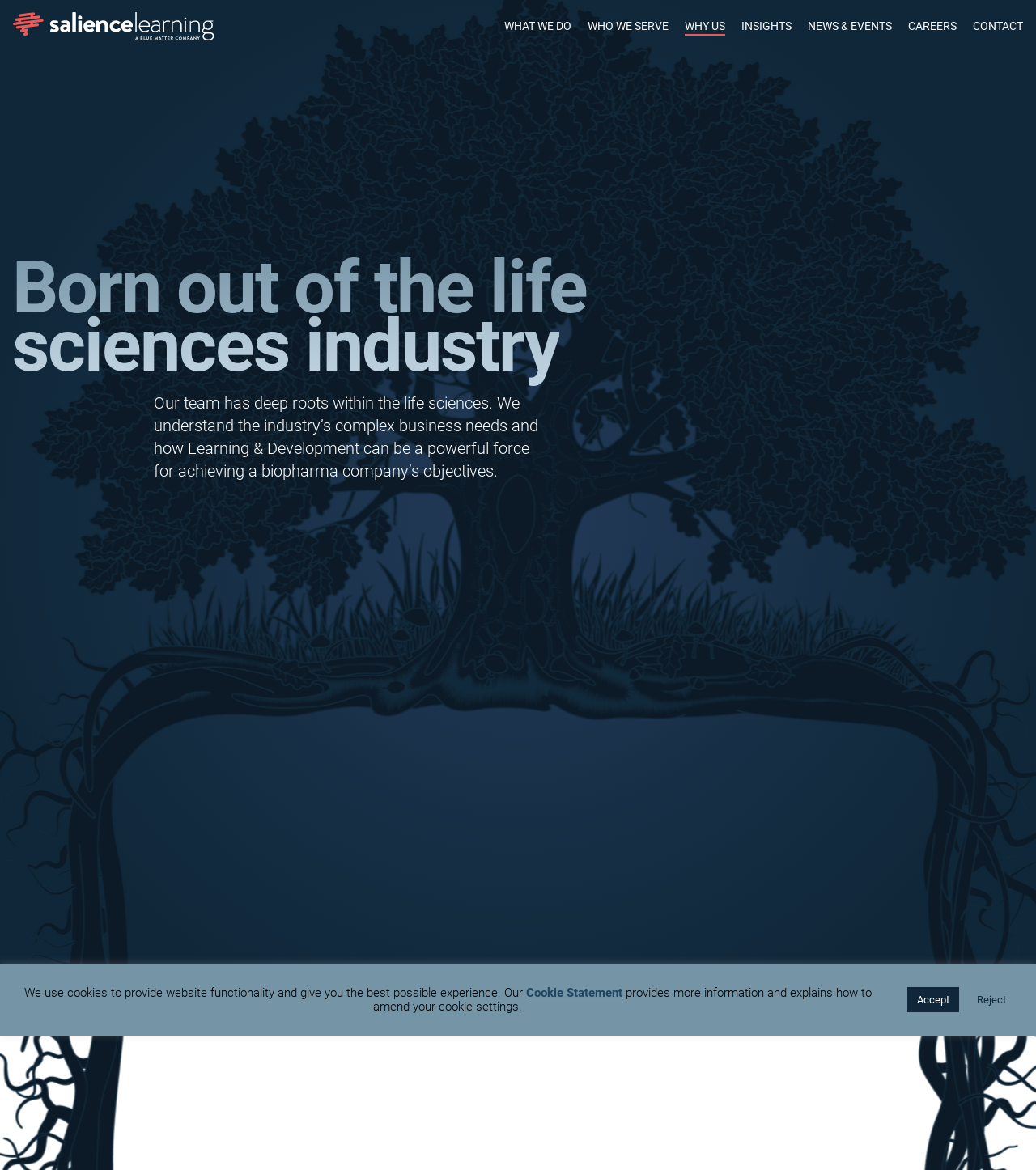Indicate the bounding box coordinates of the element that needs to be clicked to satisfy the following instruction: "Learn more about the company's INSIGHTS". The coordinates should be four float numbers between 0 and 1, i.e., [left, top, right, bottom].

[0.716, 0.016, 0.764, 0.029]